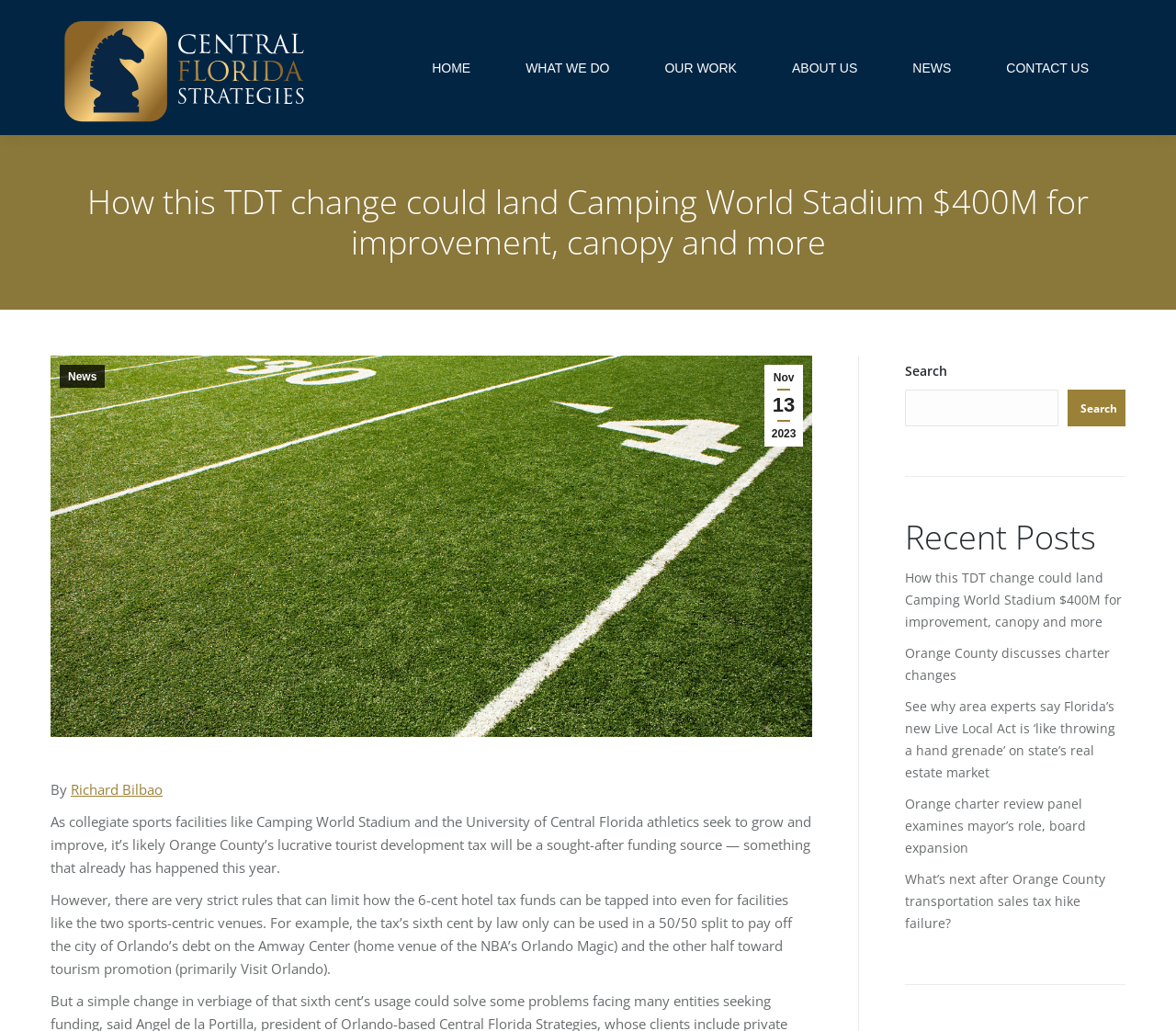Given the webpage screenshot, identify the bounding box of the UI element that matches this description: "Manage privacy settings".

None